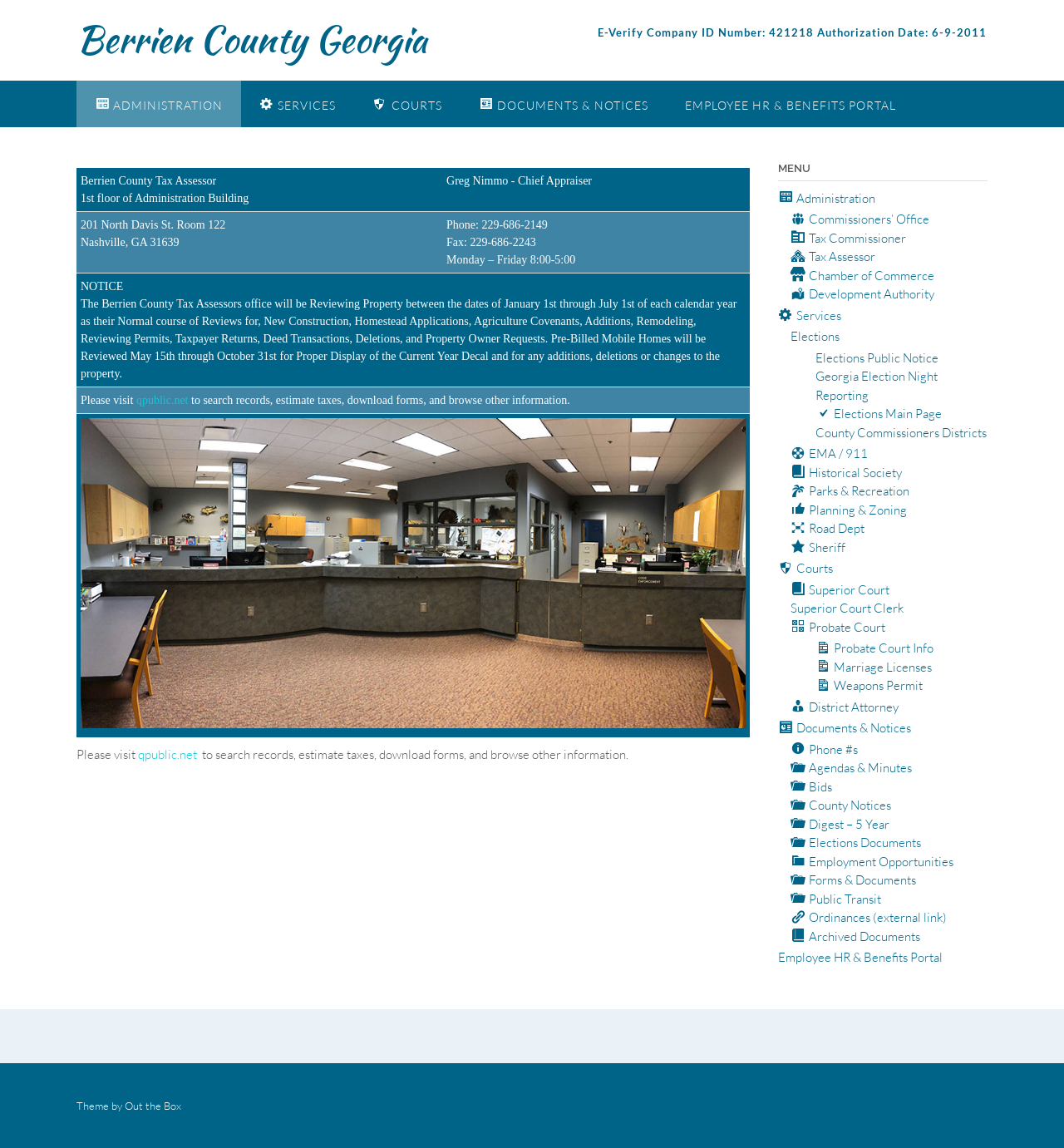What is the phone number of the tax assessor's office?
Kindly answer the question with as much detail as you can.

I found the answer by looking at the table in the main content area, where it lists the contact information of the Berrien County Tax Assessor's office, including the phone number, which is 229-686-2149.